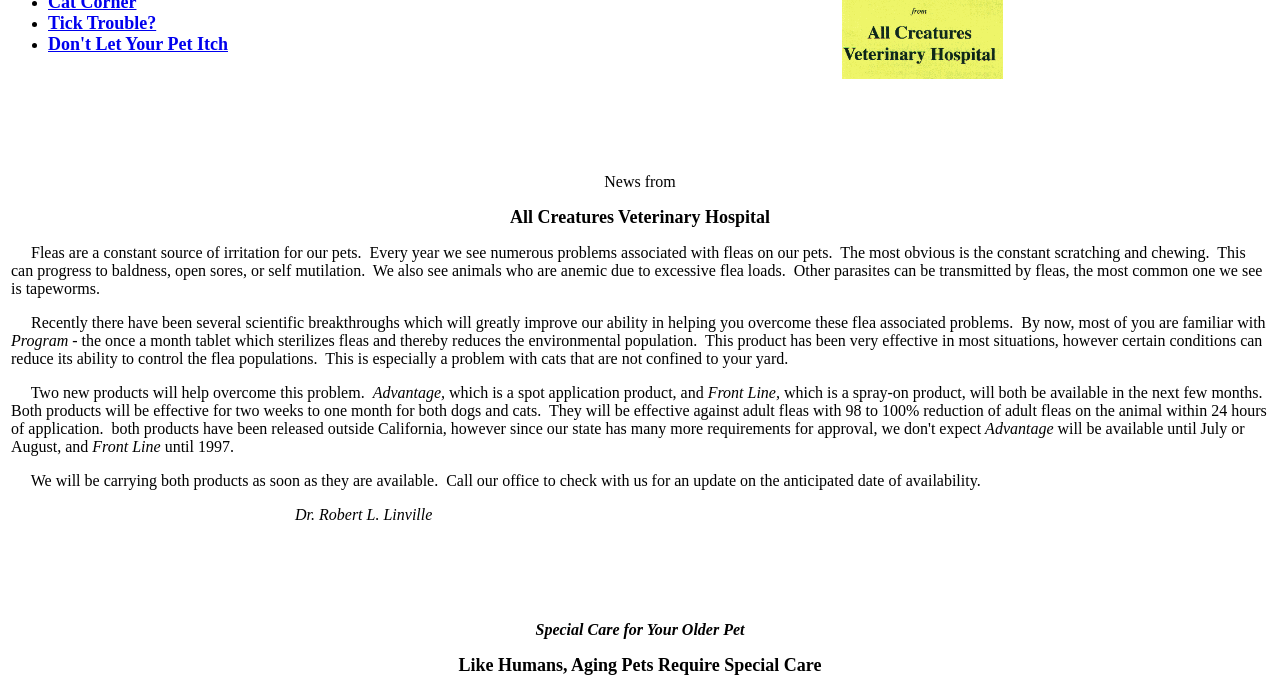Using the webpage screenshot, find the UI element described by Don't Let Your Pet Itch. Provide the bounding box coordinates in the format (top-left x, top-left y, bottom-right x, bottom-right y), ensuring all values are floating point numbers between 0 and 1.

[0.038, 0.05, 0.178, 0.079]